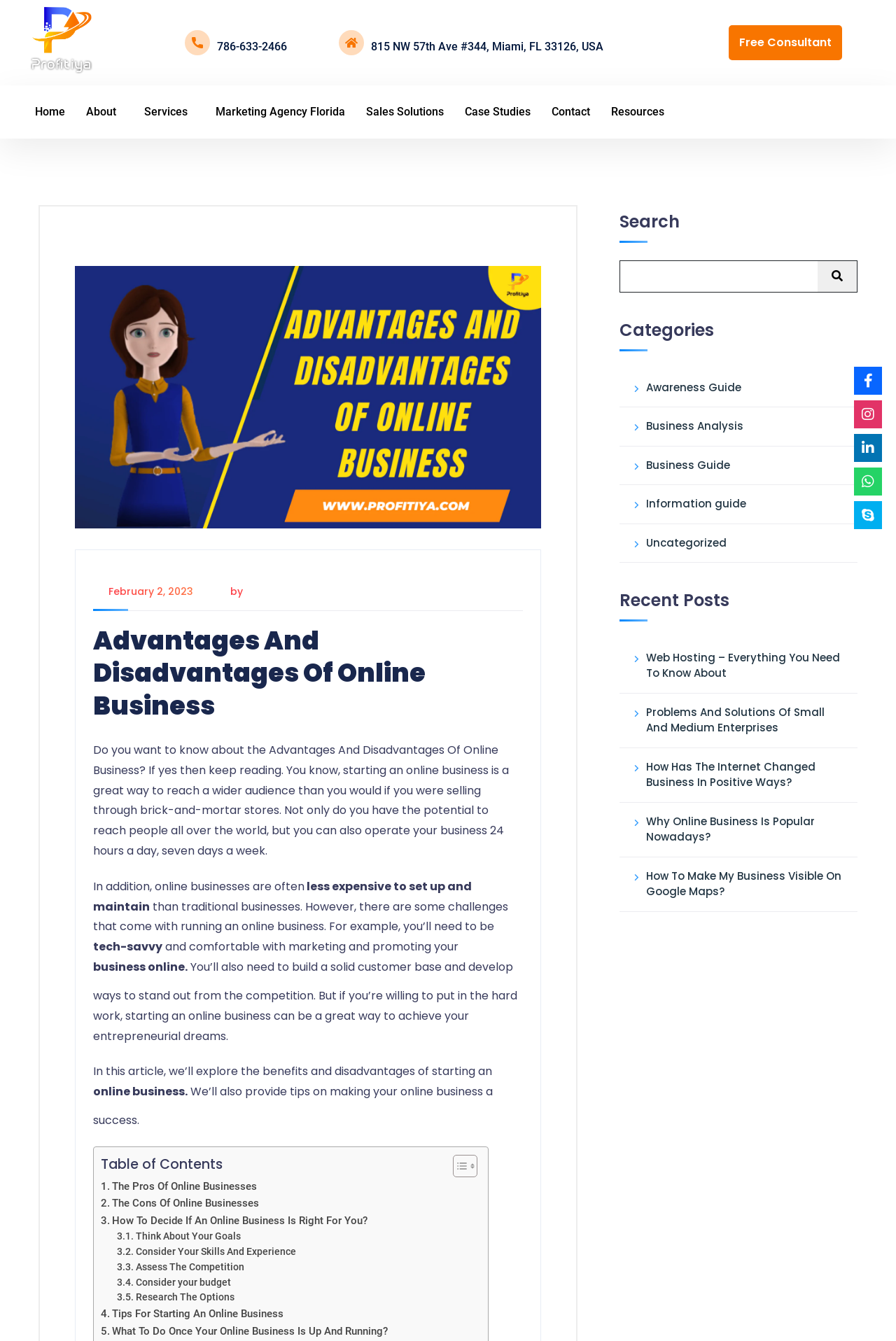Carefully examine the image and provide an in-depth answer to the question: What is the topic of the article?

I determined the topic of the article by looking at the heading elements on the webpage, specifically the one with the bounding box coordinates [0.104, 0.466, 0.584, 0.539].